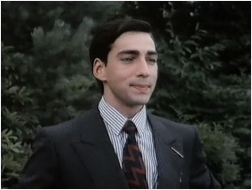Who is the author of the detective stories adapted in the TV movie?
Look at the image and answer the question using a single word or phrase.

Arthur Conan Doyle